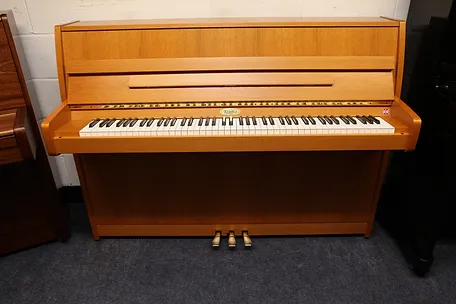How many keys does the keyboard have? From the image, respond with a single word or brief phrase.

88